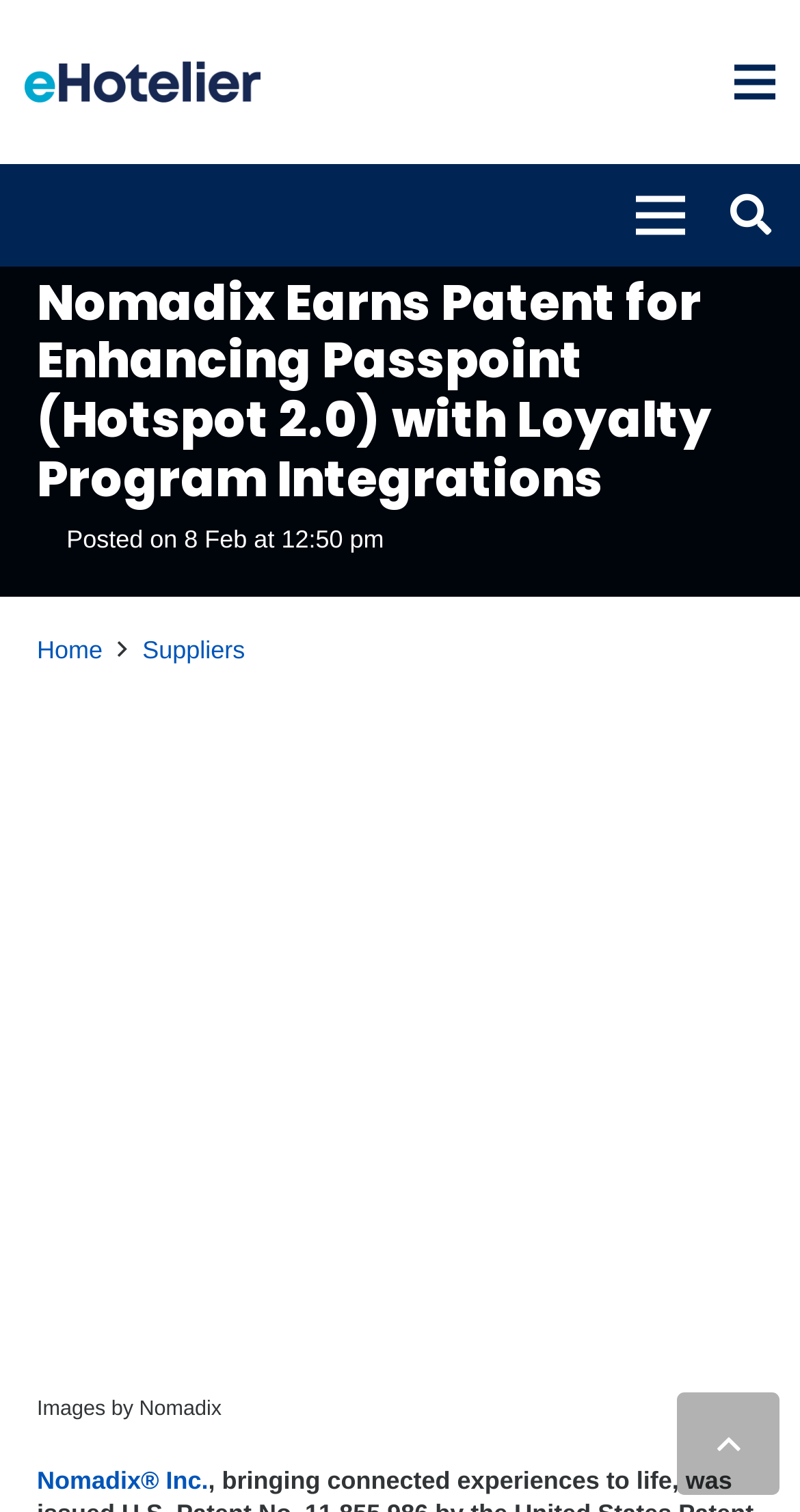Identify and provide the text of the main header on the webpage.

Nomadix Earns Patent for Enhancing Passpoint (Hotspot 2.0) with Loyalty Program Integrations